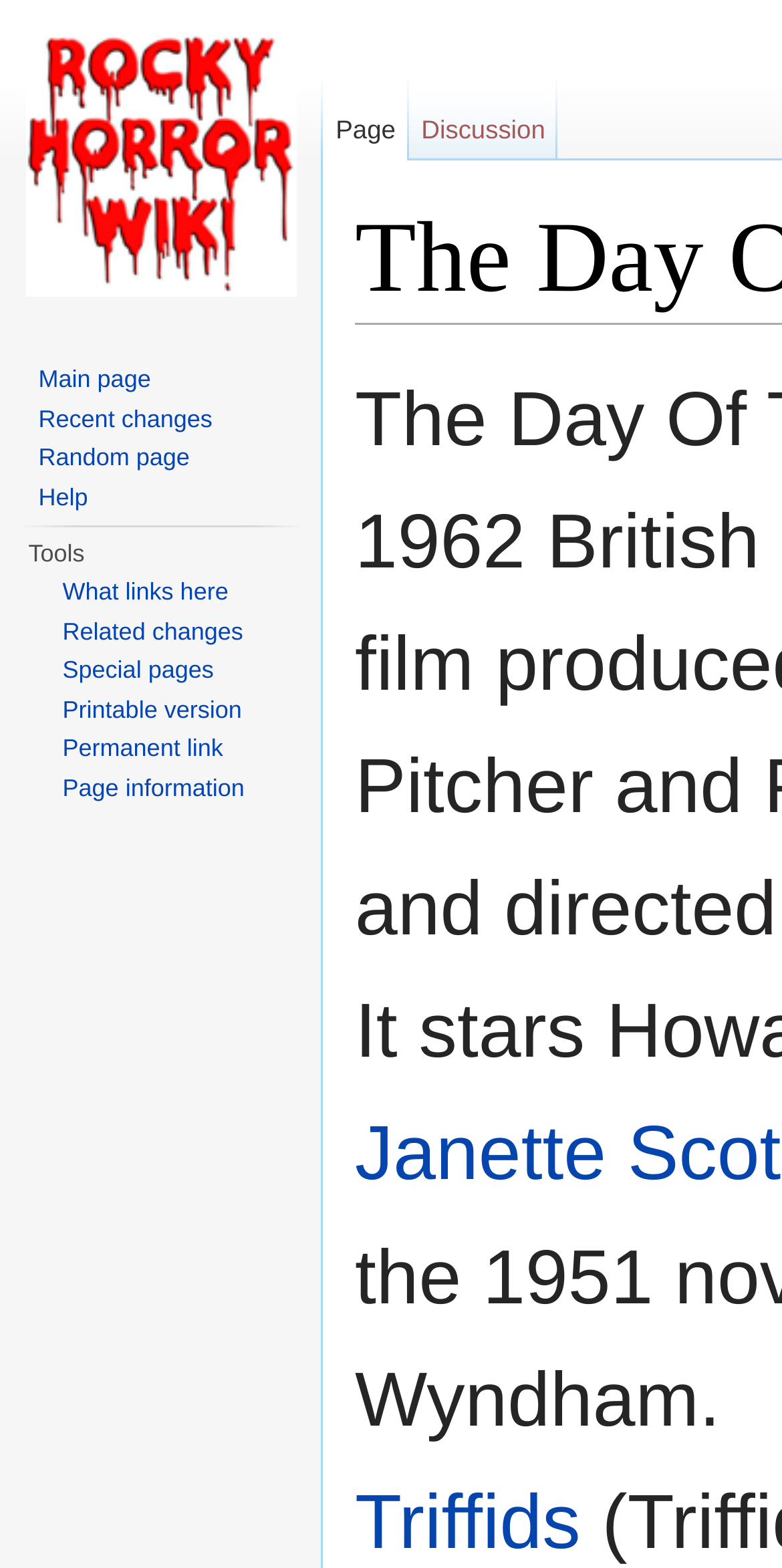Determine the bounding box coordinates of the clickable region to carry out the instruction: "Search on the page".

[0.785, 0.207, 0.893, 0.228]